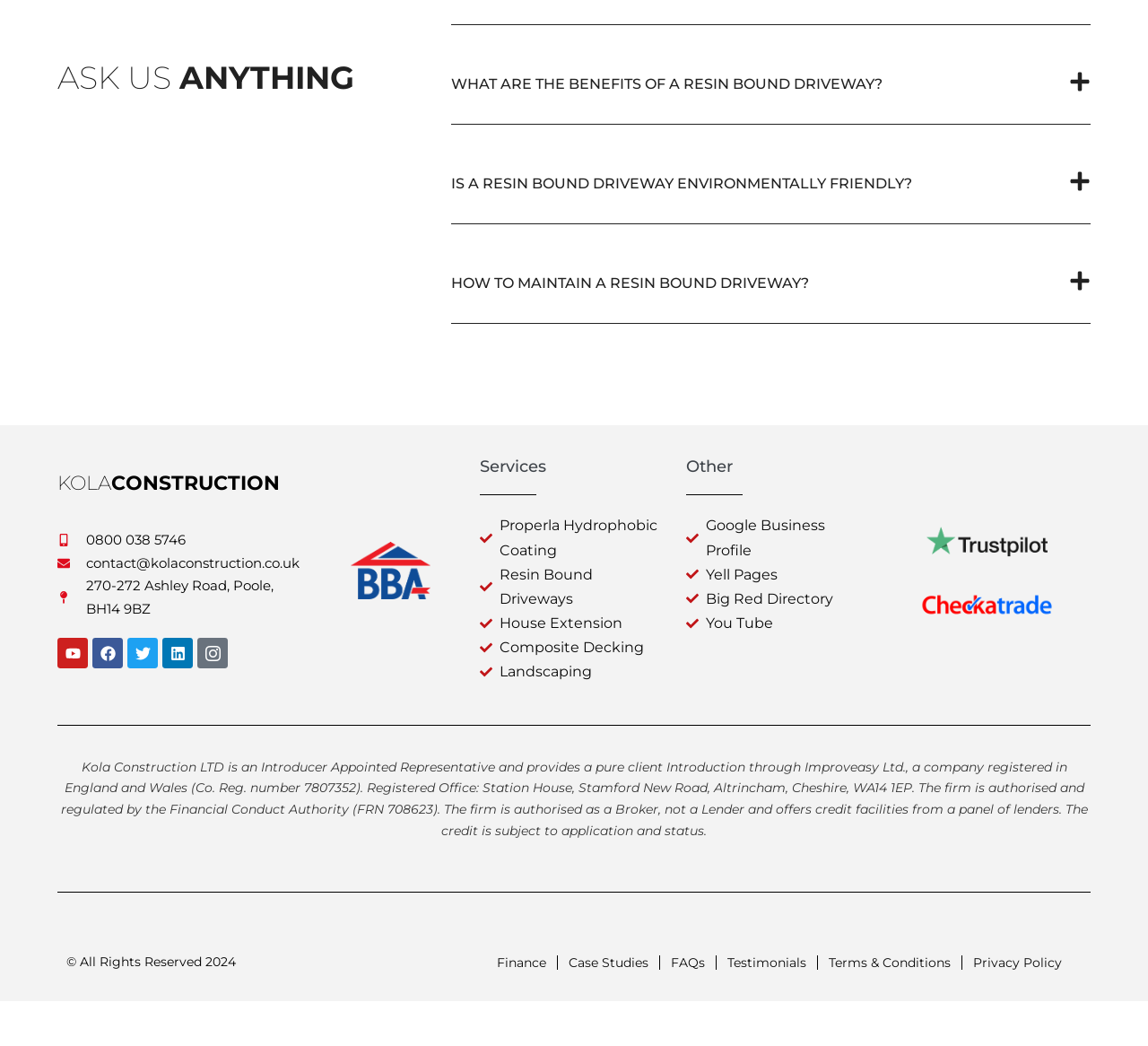Locate the coordinates of the bounding box for the clickable region that fulfills this instruction: "Check the 'Services' section".

[0.418, 0.437, 0.582, 0.456]